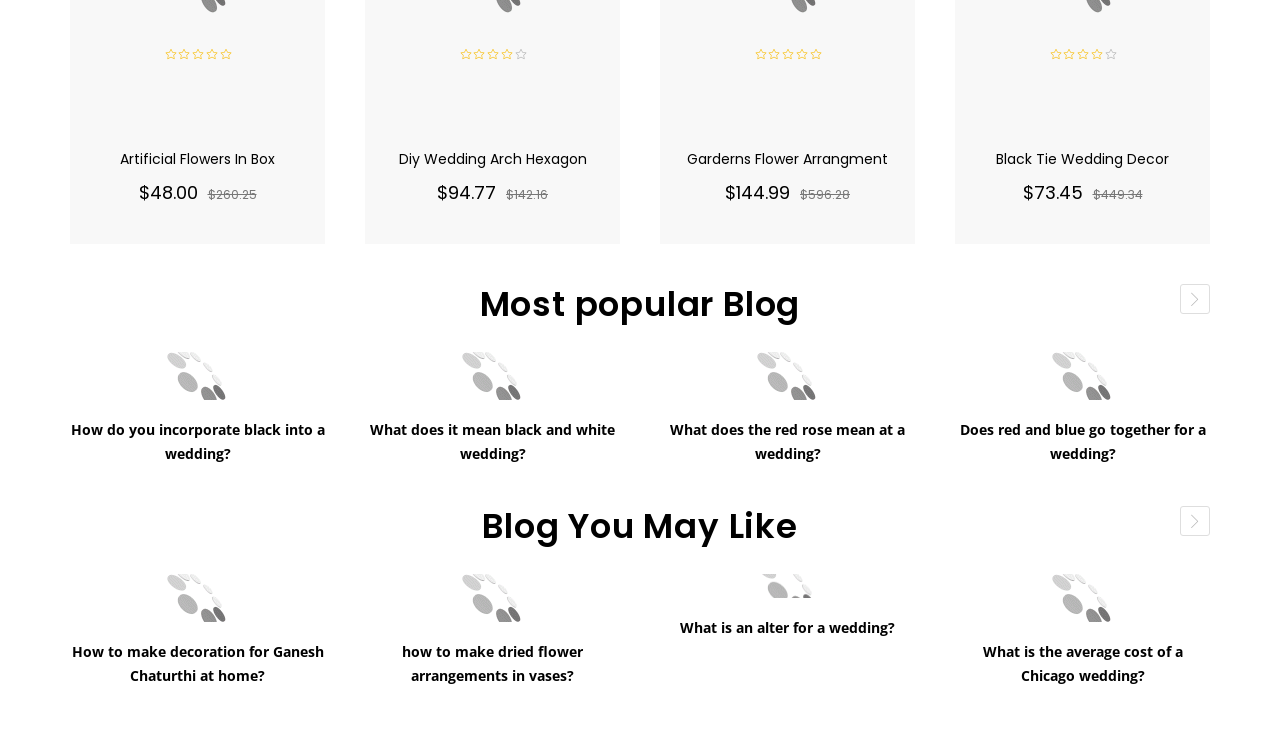Determine the bounding box coordinates of the section to be clicked to follow the instruction: "Read the blog post 'How do you incorporate black into a wedding?'". The coordinates should be given as four float numbers between 0 and 1, formatted as [left, top, right, bottom].

[0.055, 0.472, 0.254, 0.537]